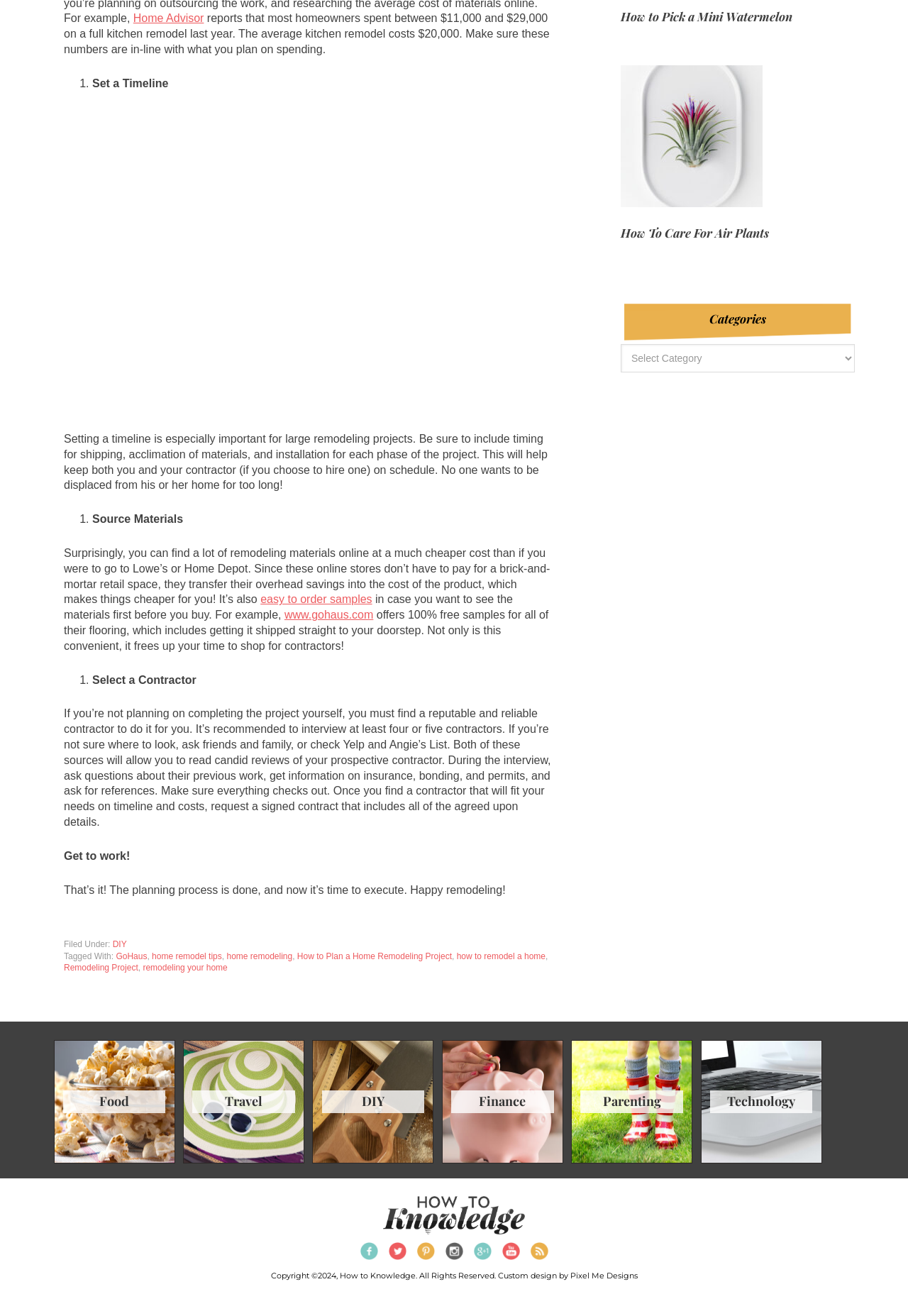What type of samples can be ordered from www.gohaus.com?
Please respond to the question thoroughly and include all relevant details.

According to the text, www.gohaus.com offers 100% free samples for all of their flooring products, which can be shipped straight to the customer's doorstep.